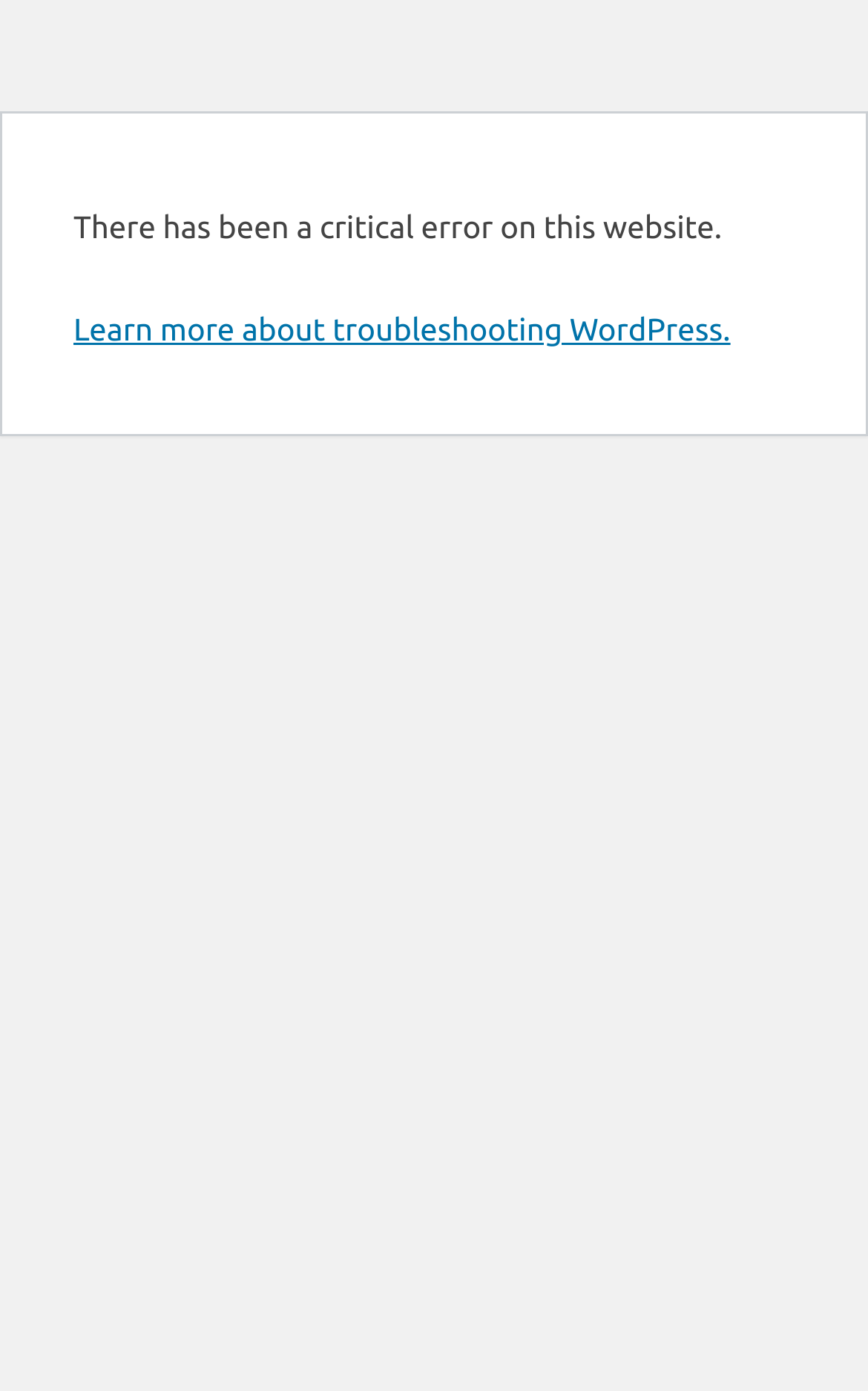Identify the bounding box of the HTML element described as: "Learn more about troubleshooting WordPress.".

[0.085, 0.224, 0.842, 0.25]